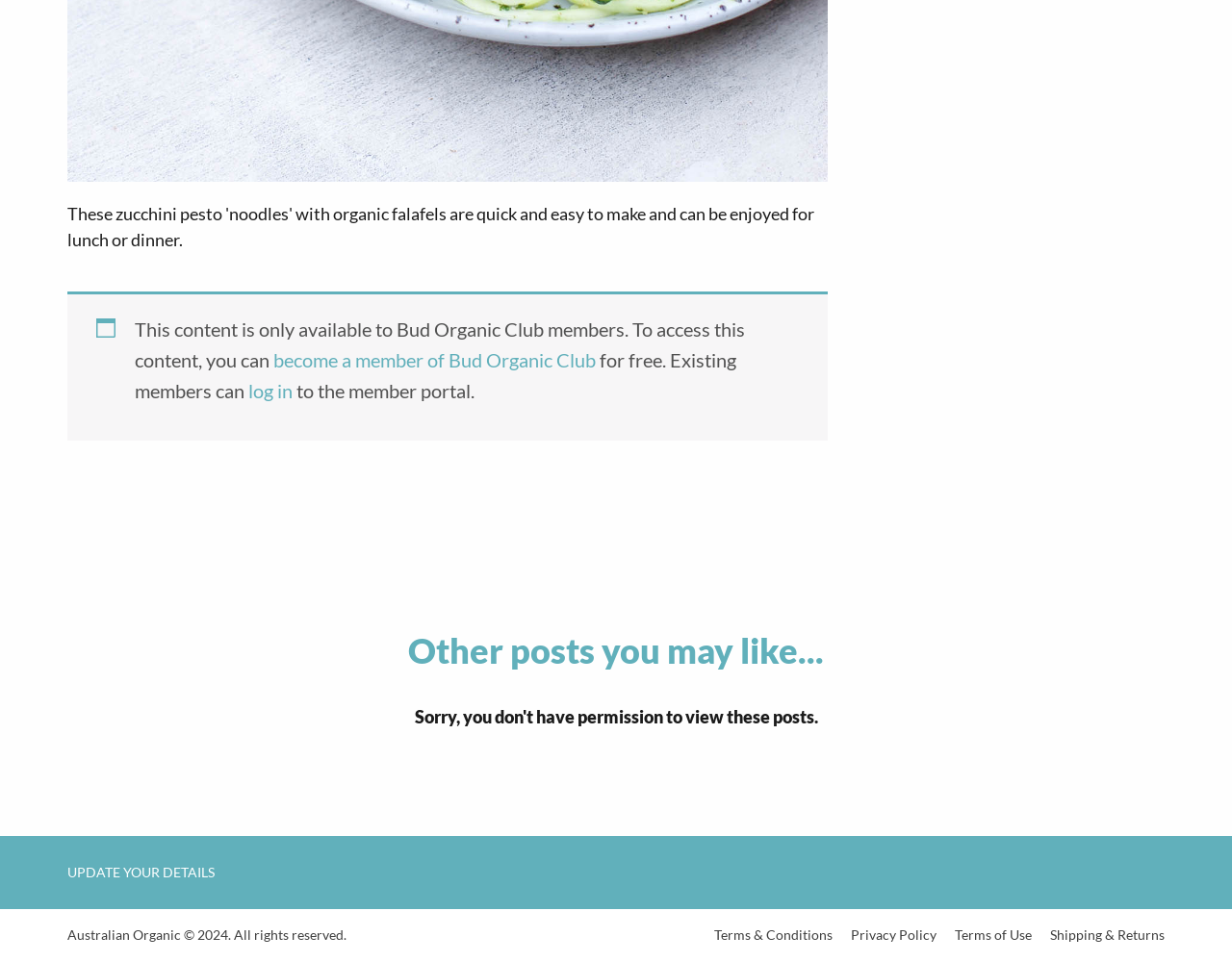Use the information in the screenshot to answer the question comprehensively: What is the copyright year?

The text 'Australian Organic © 2024. All rights reserved.' indicates that the copyright year is 2024.